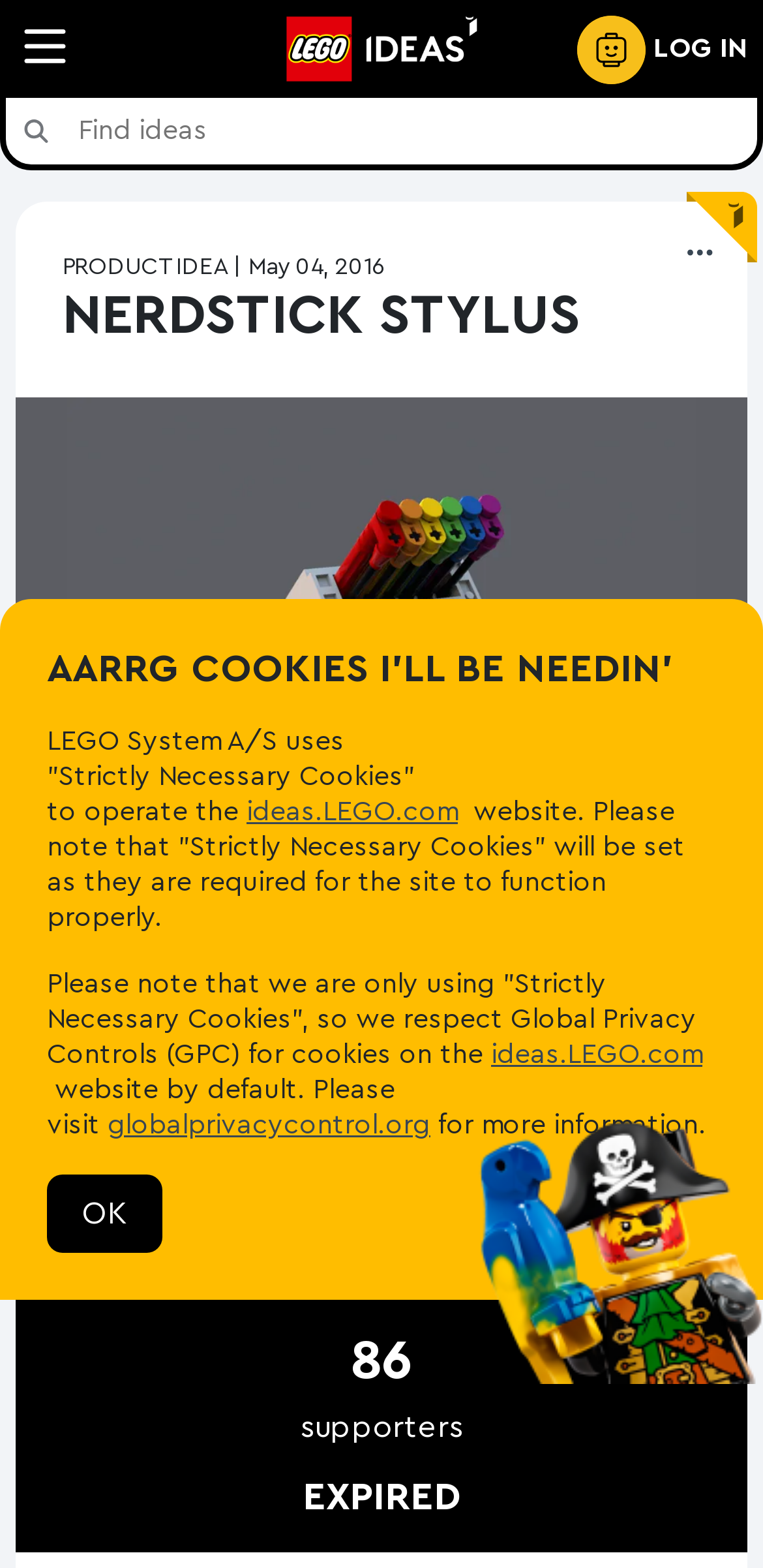What is the name of the product idea?
Provide a well-explained and detailed answer to the question.

I found the answer by looking at the heading element with the text 'NERDSTICK STYLUS' which is a prominent element on the webpage, indicating that it is the main topic of the page.